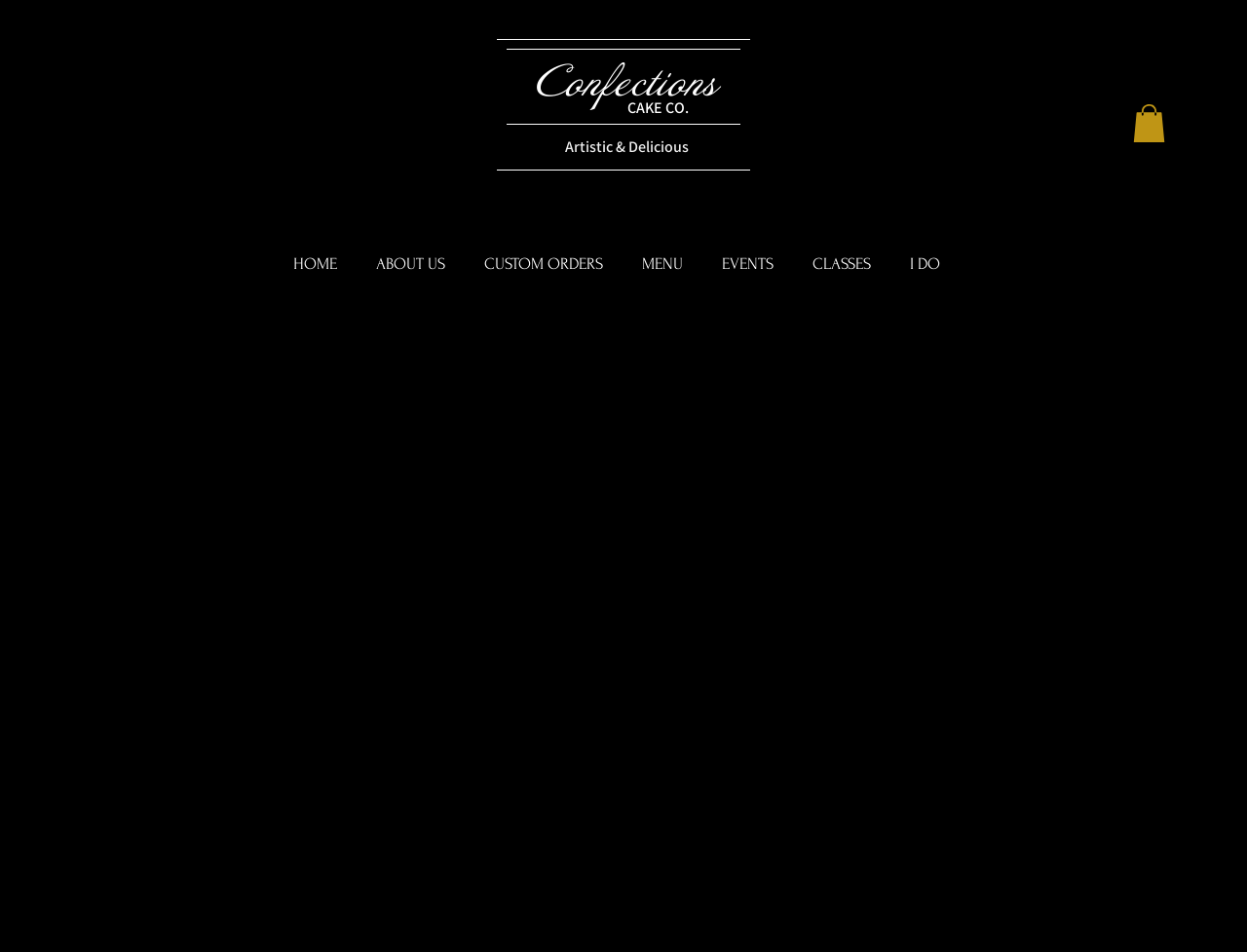What types of services does the dessert bar offer?
Look at the screenshot and respond with a single word or phrase.

Desserts, coffee, custom cakes & more